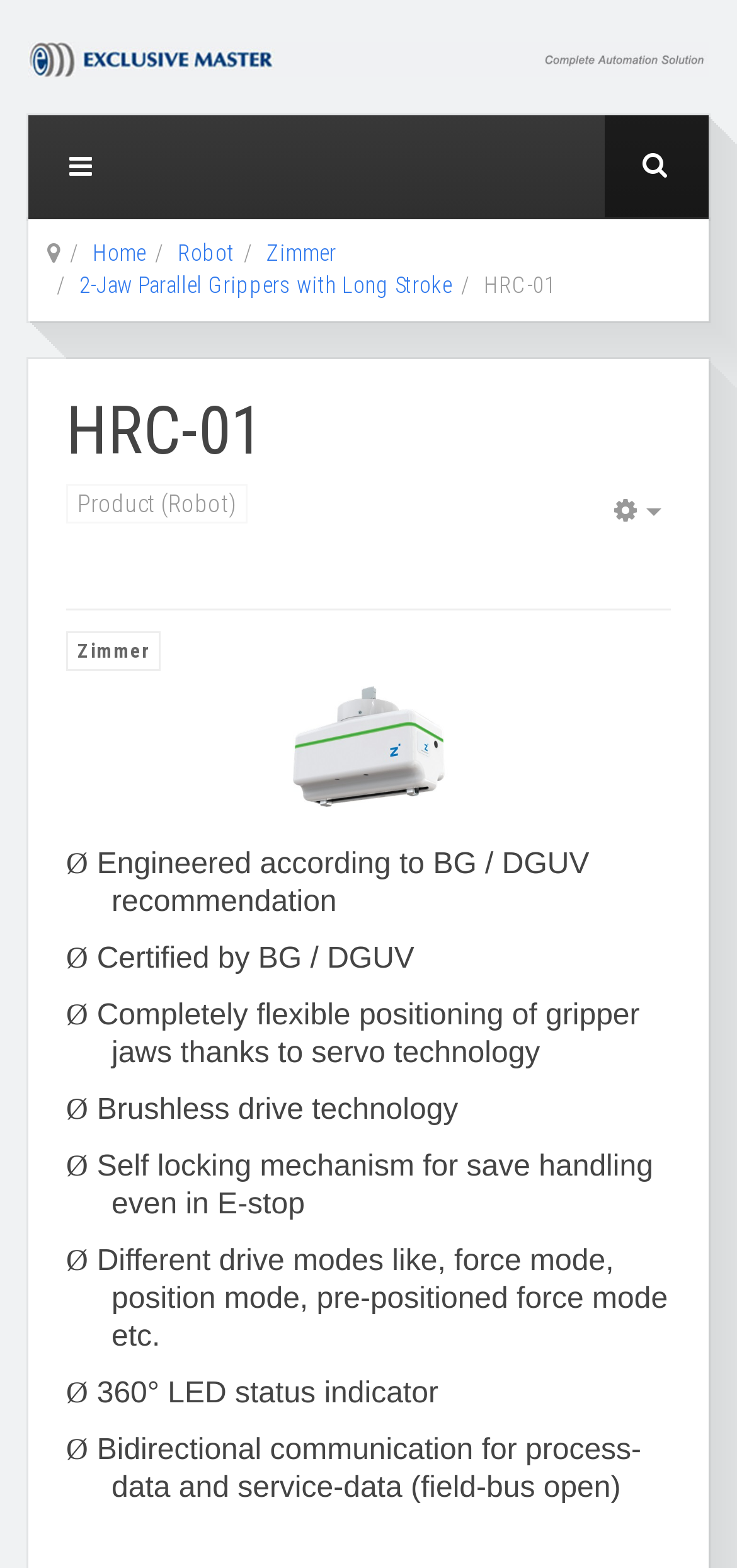Find the bounding box coordinates for the area you need to click to carry out the instruction: "Click the Home link". The coordinates should be four float numbers between 0 and 1, indicated as [left, top, right, bottom].

[0.126, 0.153, 0.197, 0.169]